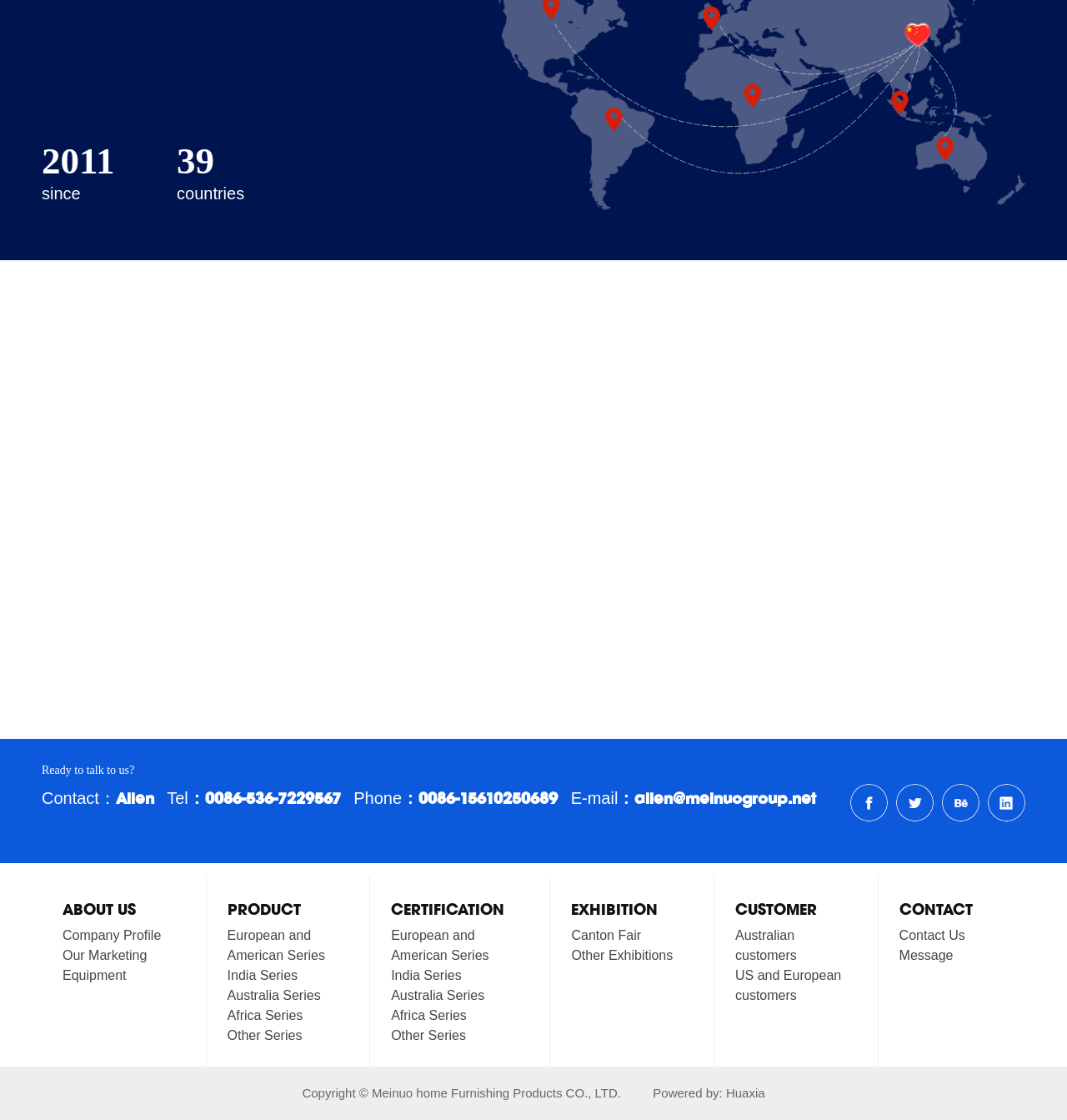Please identify the bounding box coordinates of the element that needs to be clicked to perform the following instruction: "View the Company Profile".

[0.059, 0.829, 0.151, 0.841]